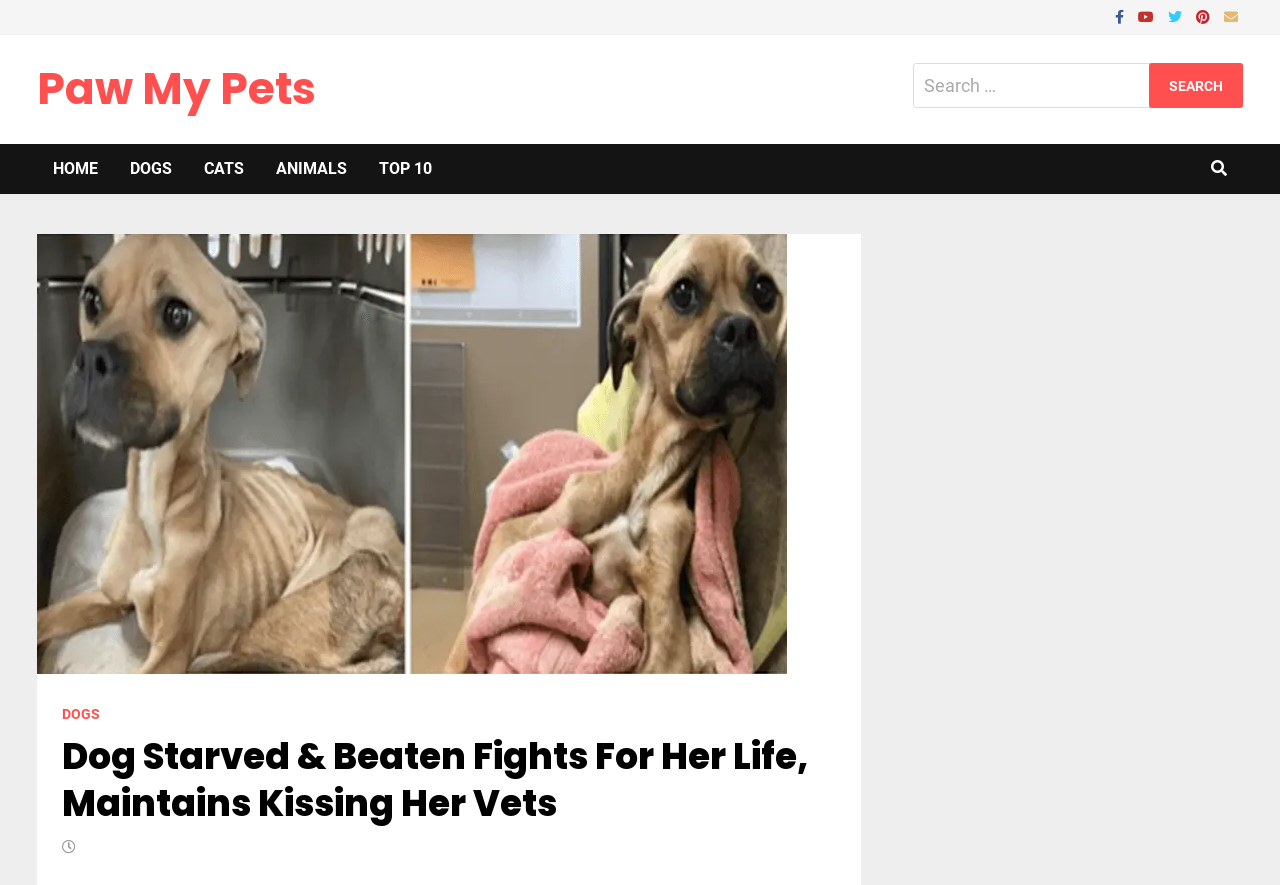Can you find the bounding box coordinates for the element to click on to achieve the instruction: "View DOGS"?

[0.089, 0.162, 0.147, 0.219]